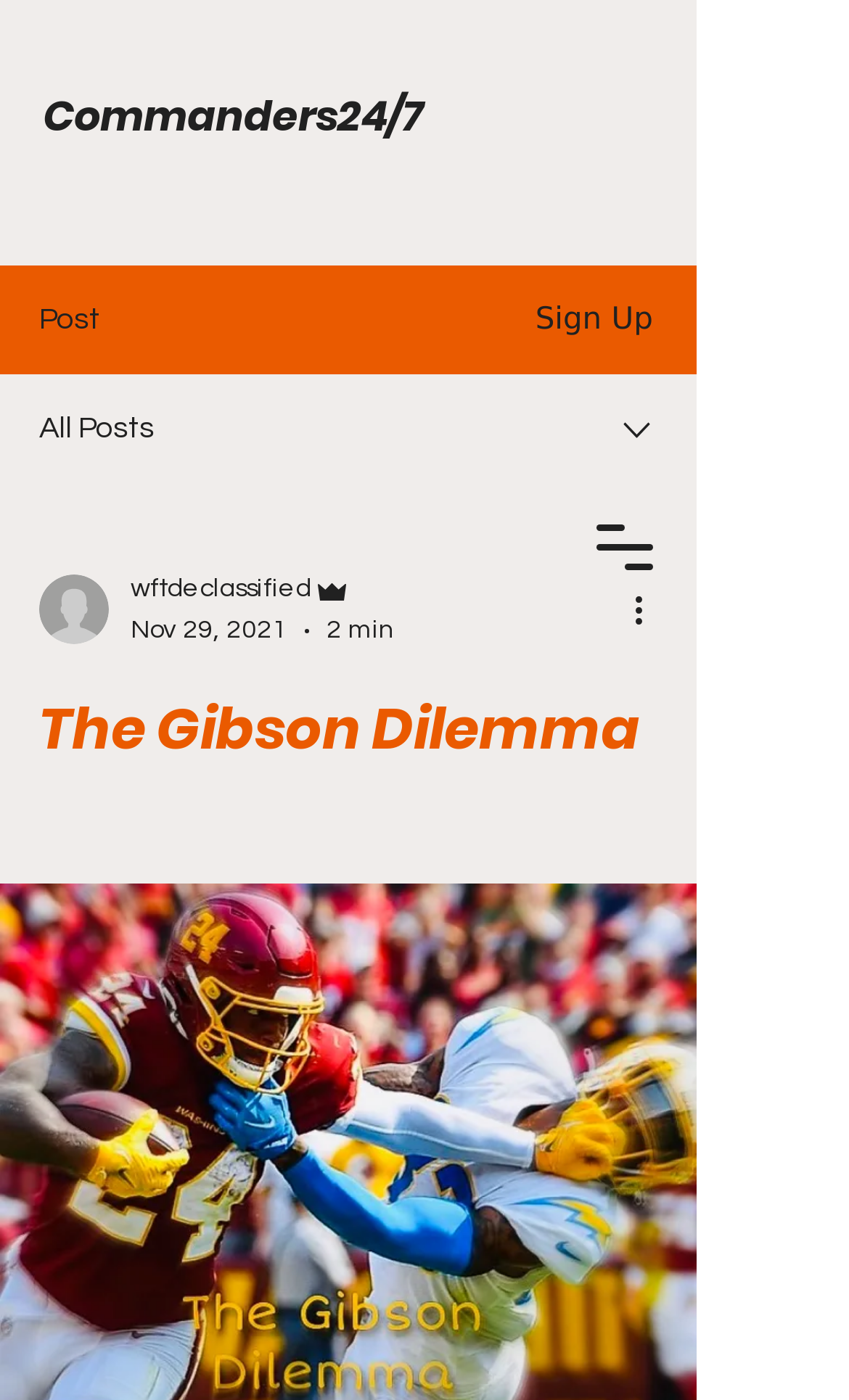Answer the question below with a single word or a brief phrase: 
What is the type of the image at the top right corner?

Writer's picture